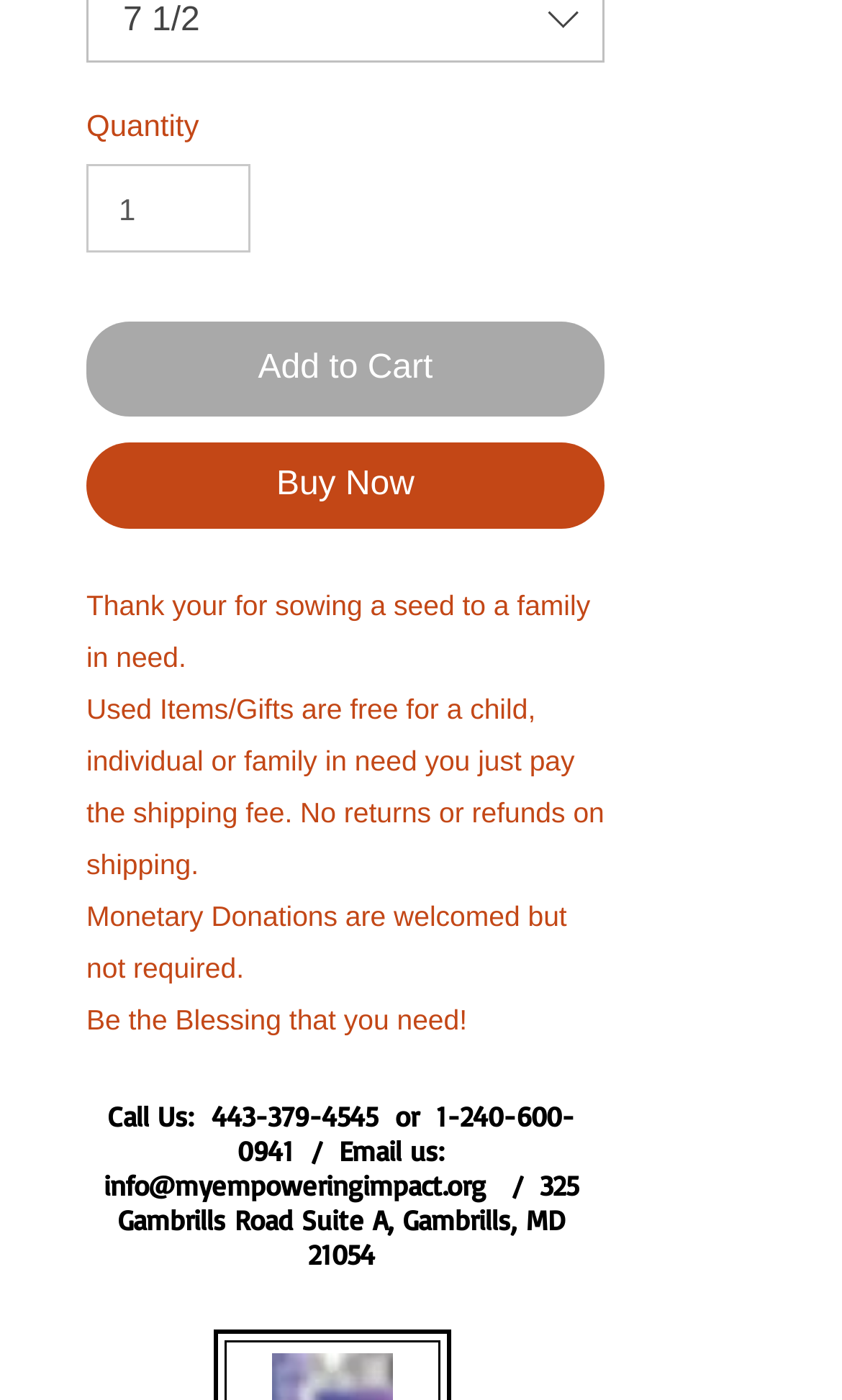Determine the bounding box coordinates for the UI element matching this description: "aria-label="Overleaf"".

None